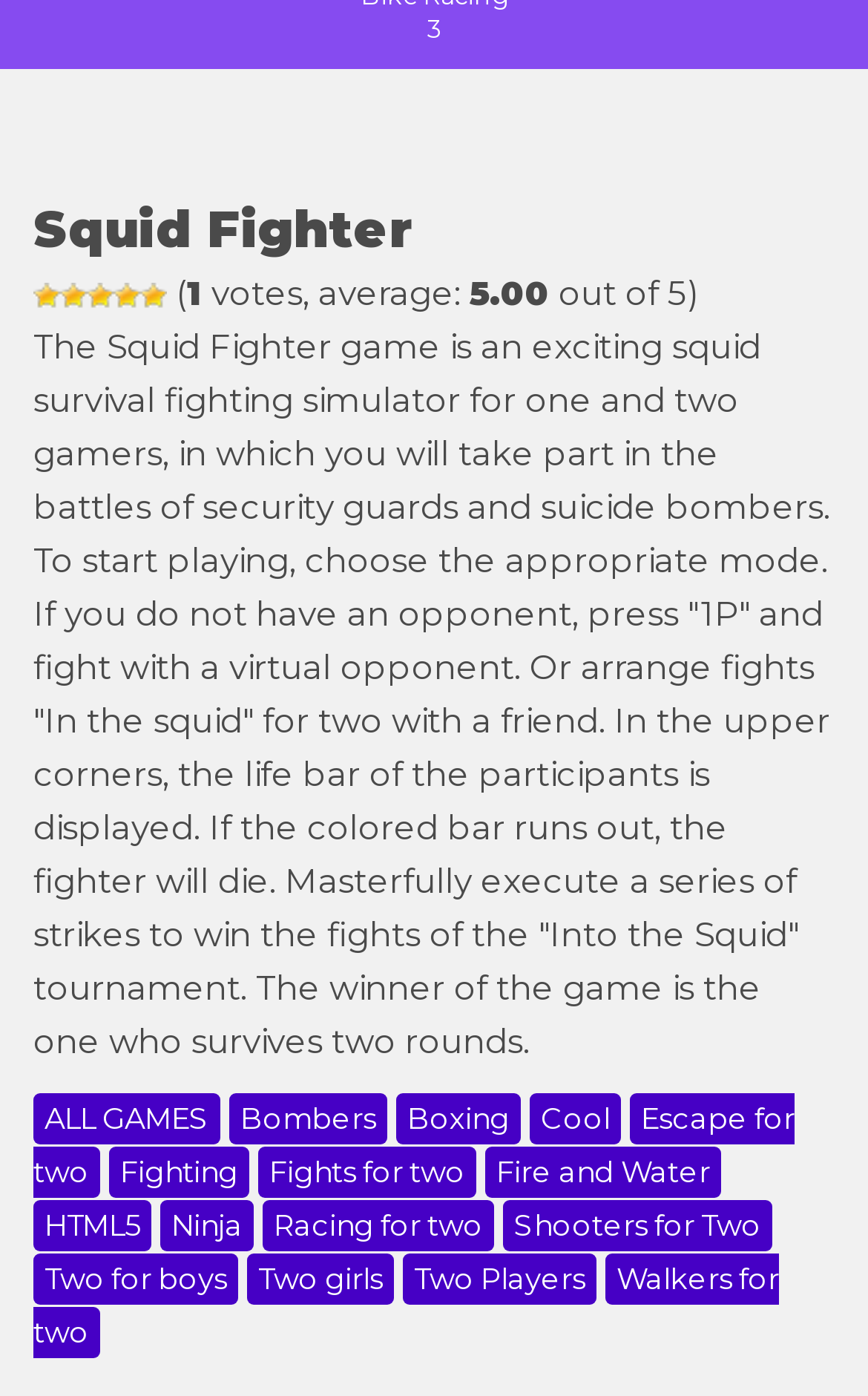How many stars does the Squid Fighter game have?
Look at the screenshot and respond with a single word or phrase.

5